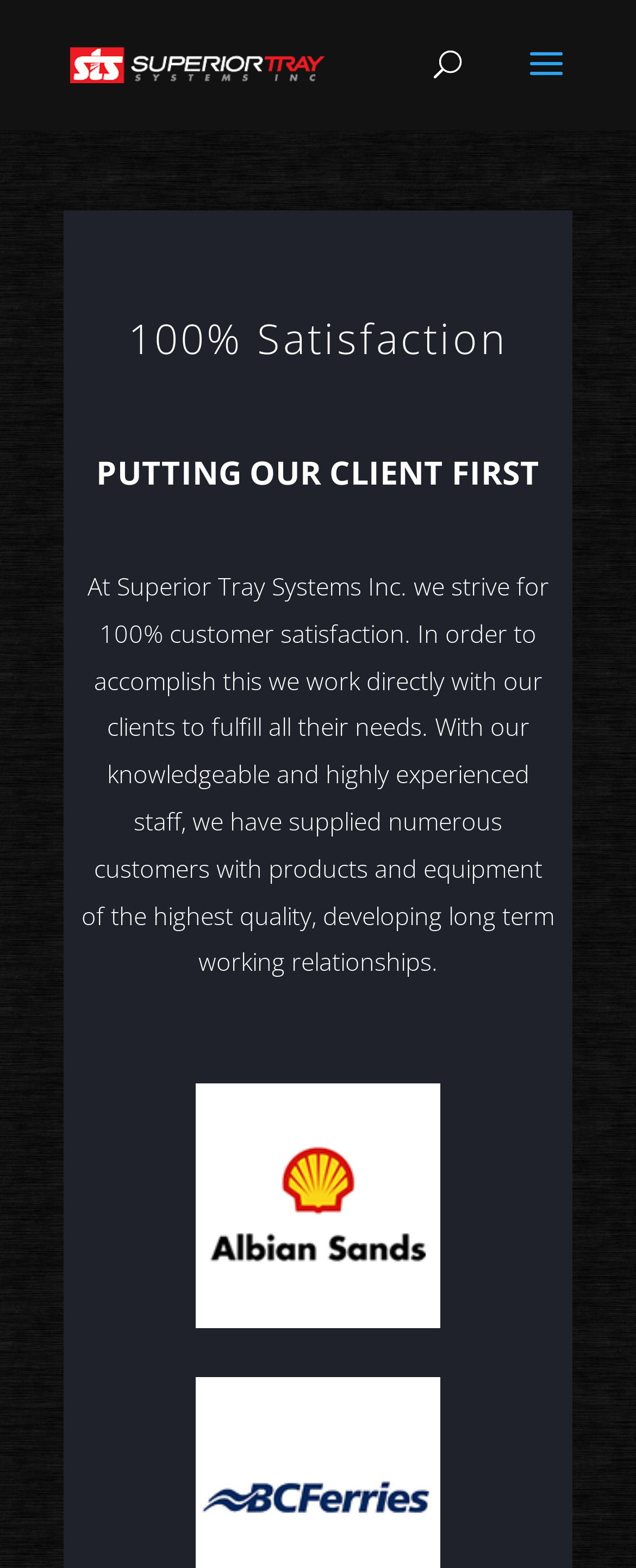Use the details in the image to answer the question thoroughly: 
What is the role of staff at Superior Tray Systems?

The webpage mentions that the staff at Superior Tray Systems is knowledgeable and highly experienced. Their role is to supply customers with products and equipment of the highest quality, which helps in developing long term working relationships with clients.